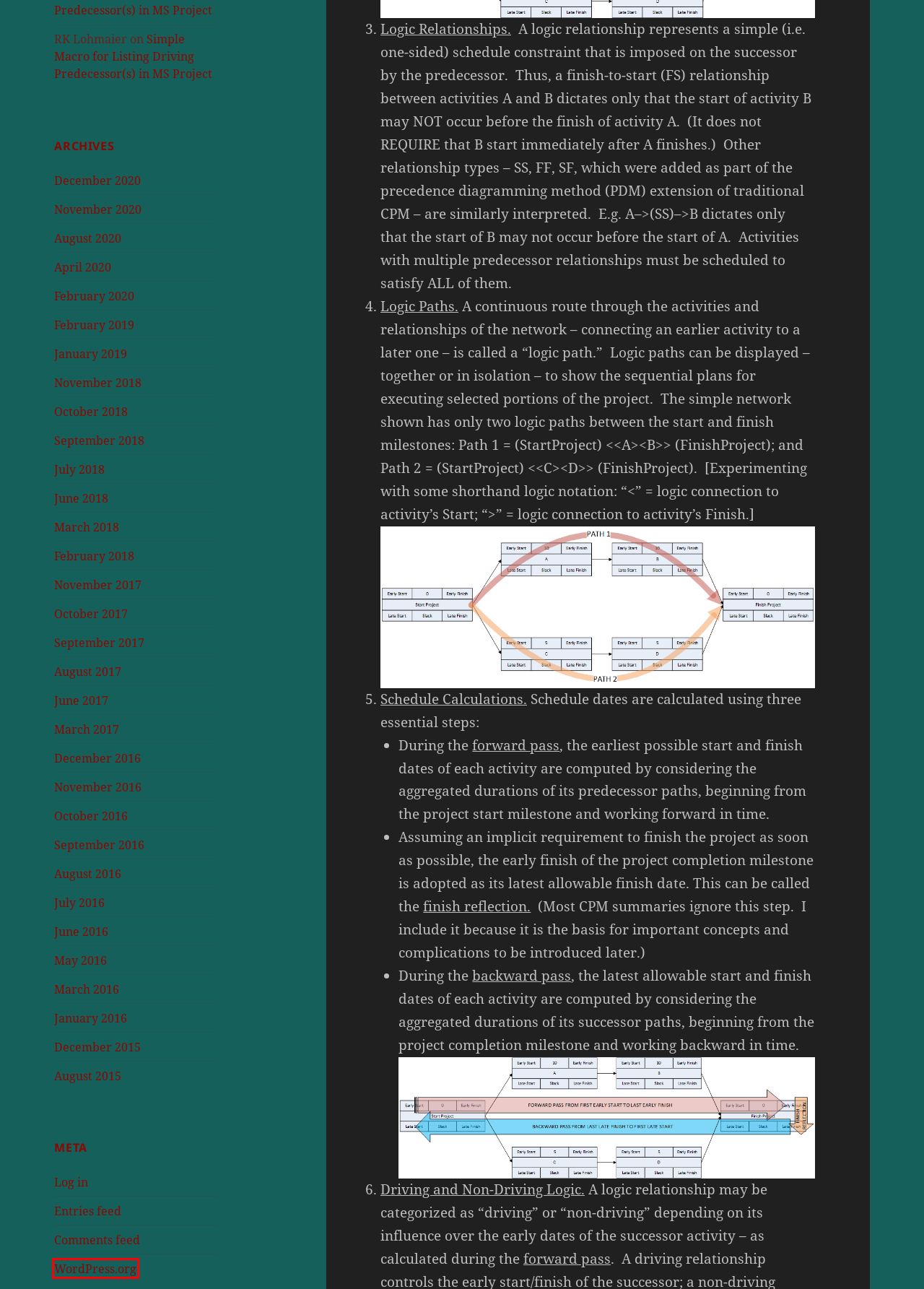You have a screenshot of a webpage with a red bounding box around an element. Choose the best matching webpage description that would appear after clicking the highlighted element. Here are the candidates:
A. Blog Tool, Publishing Platform, and CMS – WordPress.org
B. July 2016 – TomsBlog
C. December 2015 – TomsBlog
D. November 2020 – TomsBlog
E. February 2019 – TomsBlog
F. September 2018 – TomsBlog
G. August 2015 – TomsBlog
H. October 2018 – TomsBlog

A